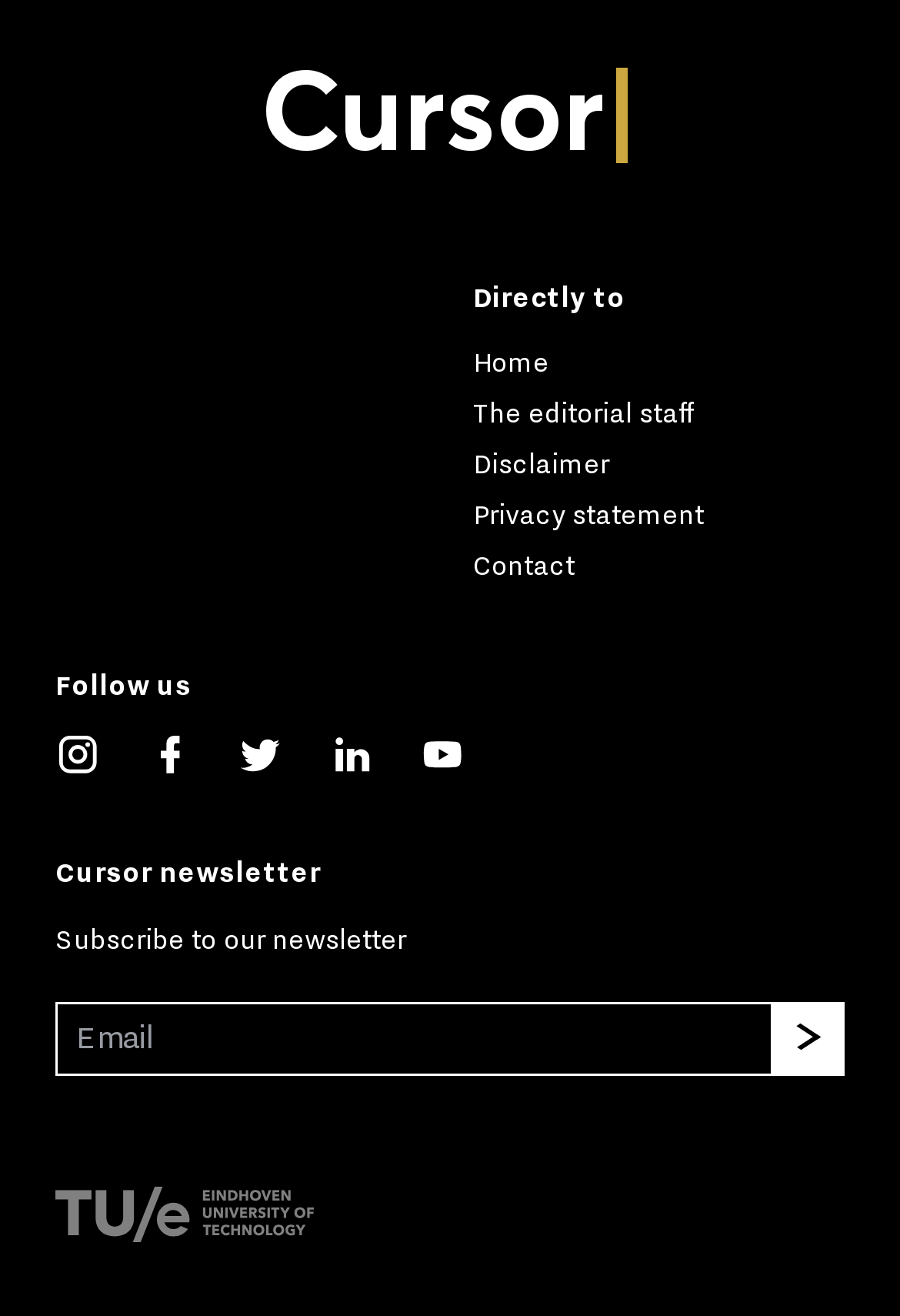Bounding box coordinates are specified in the format (top-left x, top-left y, bottom-right x, bottom-right y). All values are floating point numbers bounded between 0 and 1. Please provide the bounding box coordinate of the region this sentence describes: Privacy statement

[0.526, 0.379, 0.782, 0.403]